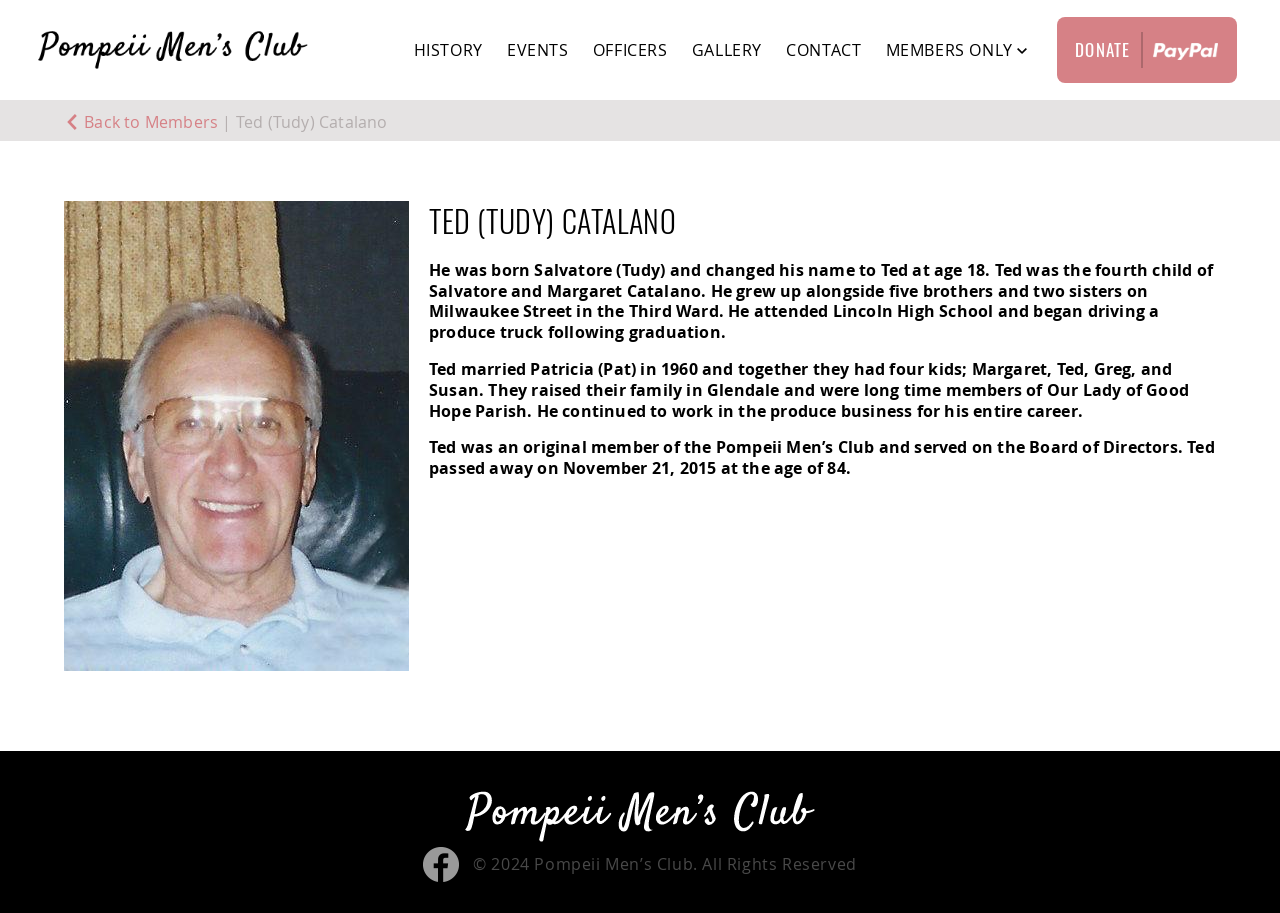Refer to the screenshot and give an in-depth answer to this question: What is the name of the parish Ted's family belonged to?

According to the biography on the webpage, Ted's family were long time members of Our Lady of Good Hope Parish.